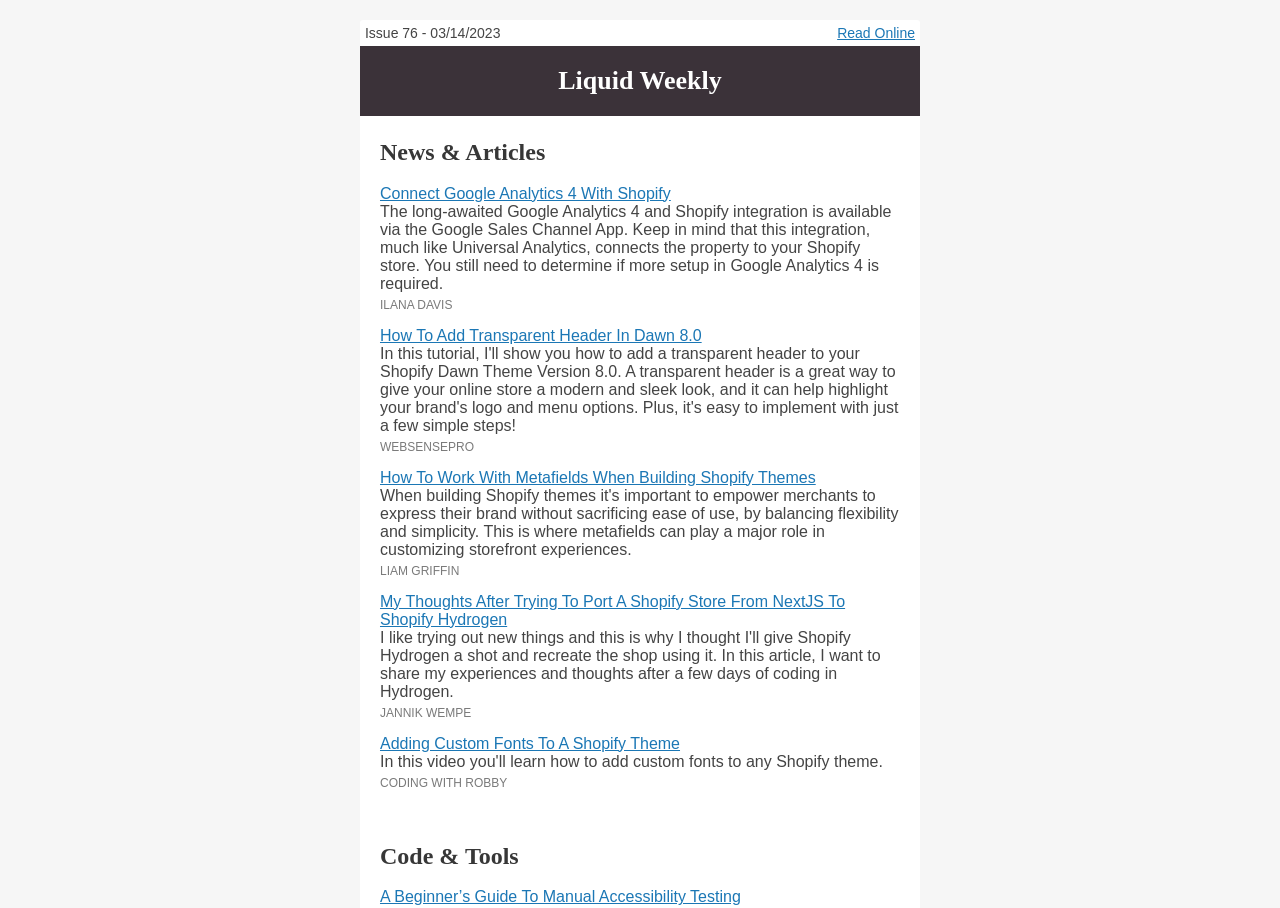What is the topic of the first article?
From the screenshot, supply a one-word or short-phrase answer.

Google Analytics 4 and Shopify integration